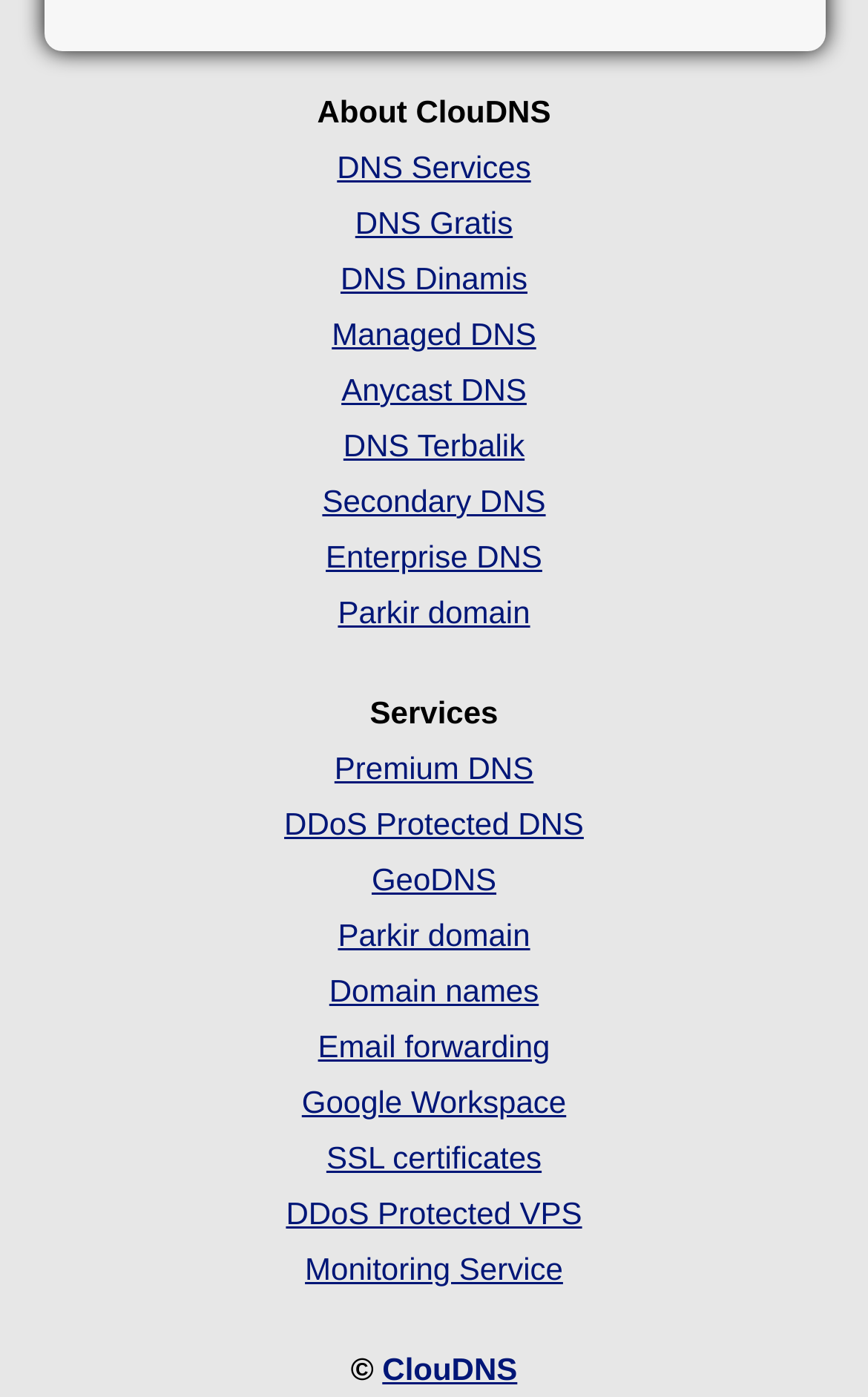Locate the bounding box coordinates of the region to be clicked to comply with the following instruction: "Explore DNS Gratis". The coordinates must be four float numbers between 0 and 1, in the form [left, top, right, bottom].

[0.409, 0.146, 0.591, 0.172]